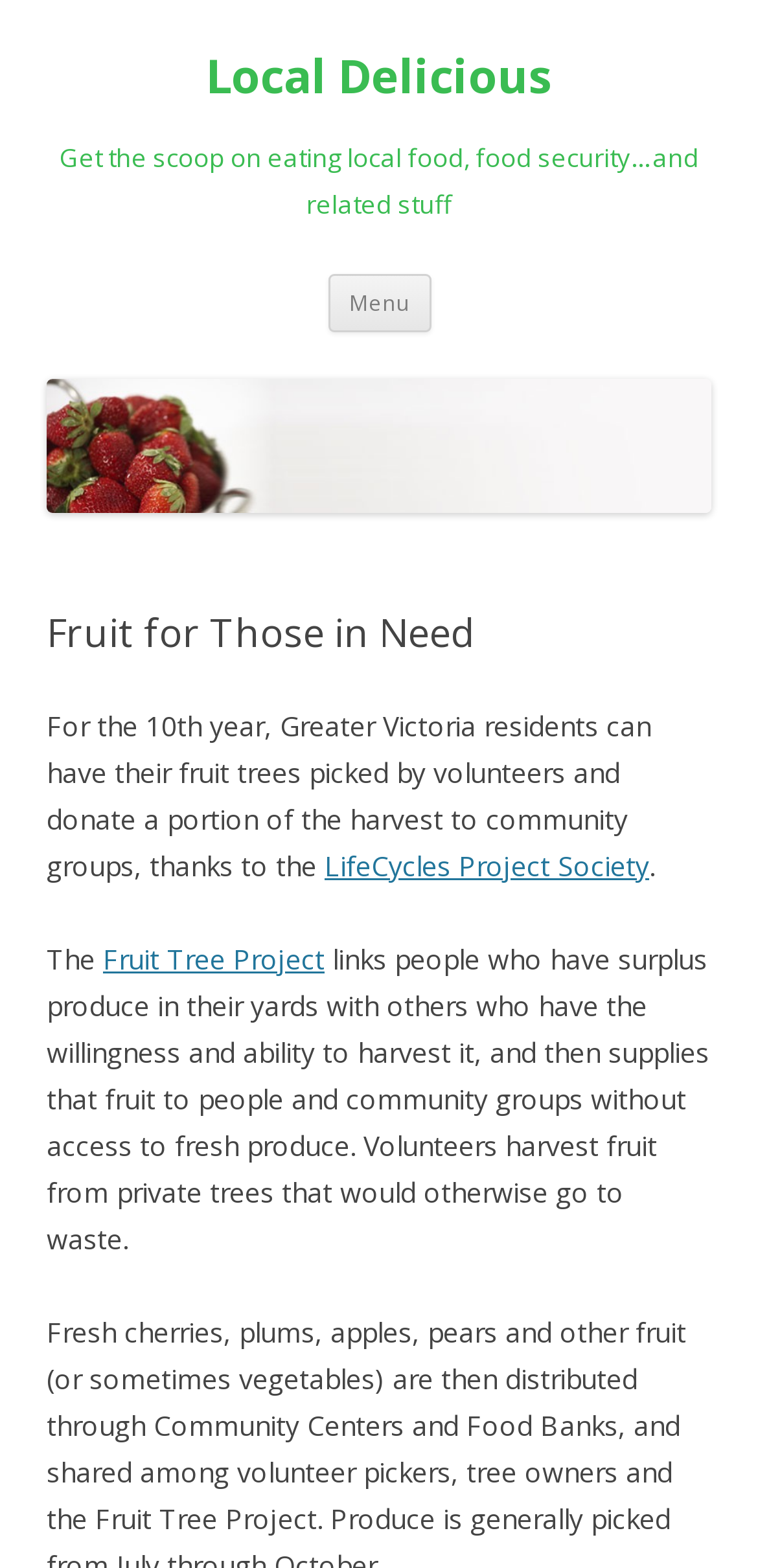Bounding box coordinates are specified in the format (top-left x, top-left y, bottom-right x, bottom-right y). All values are floating point numbers bounded between 0 and 1. Please provide the bounding box coordinate of the region this sentence describes: Menu

[0.432, 0.175, 0.568, 0.211]